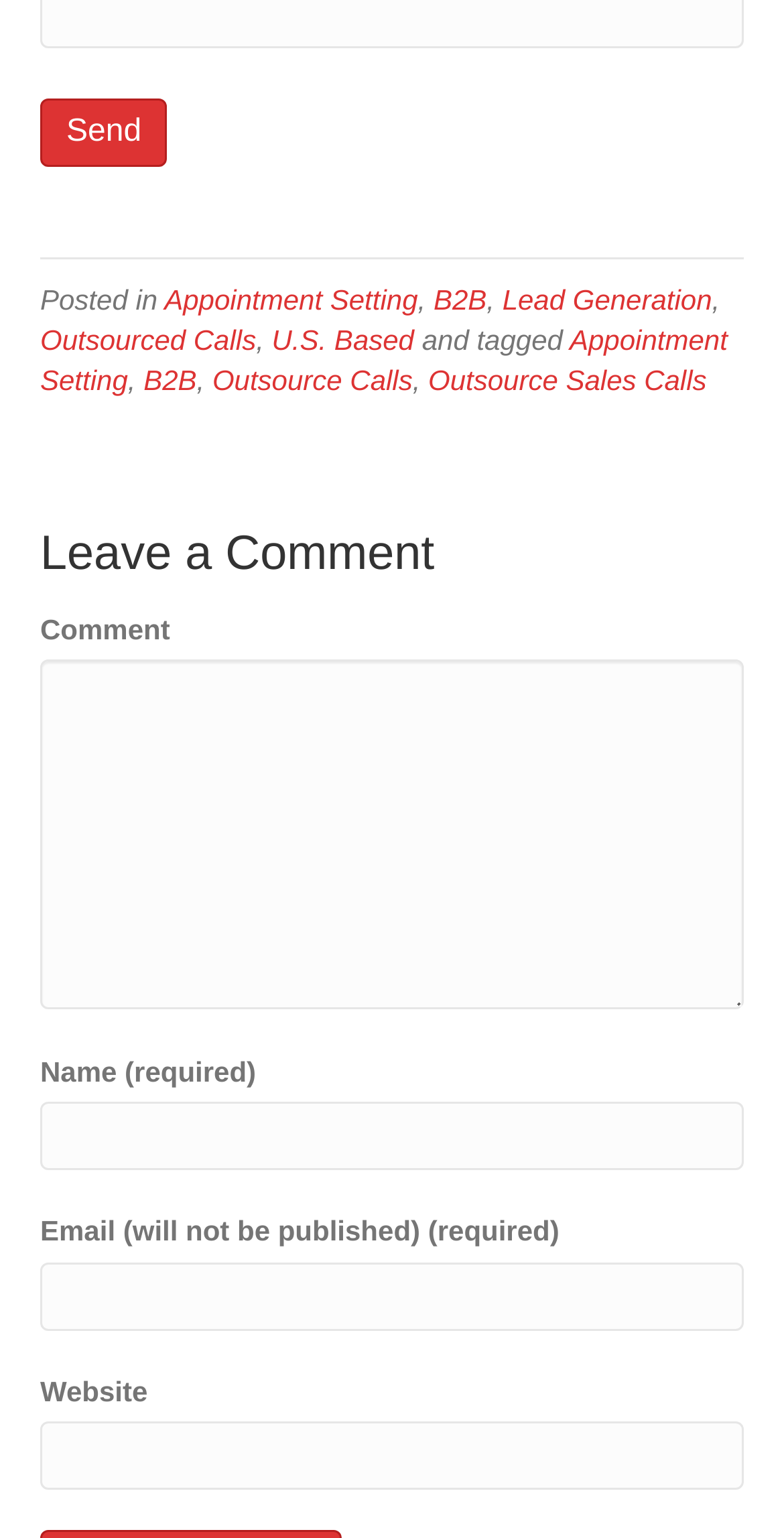What categories are mentioned in the webpage?
Use the information from the image to give a detailed answer to the question.

The webpage contains links to different categories, including 'Appointment Setting', 'B2B', 'Lead Generation', and 'Outsourced Calls'. These categories are likely related to the topic of the webpage, which appears to be about sales or marketing.